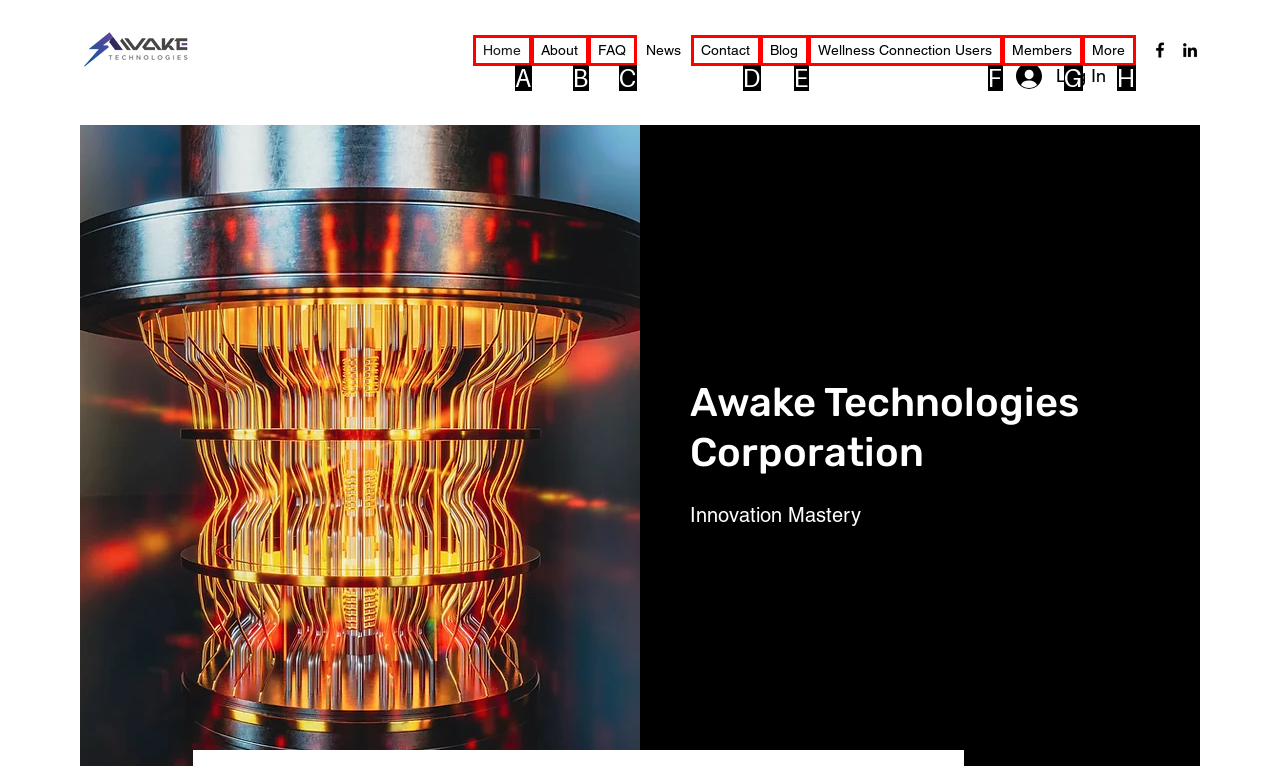Identify which option matches the following description: Wellness Connection Users
Answer by giving the letter of the correct option directly.

F